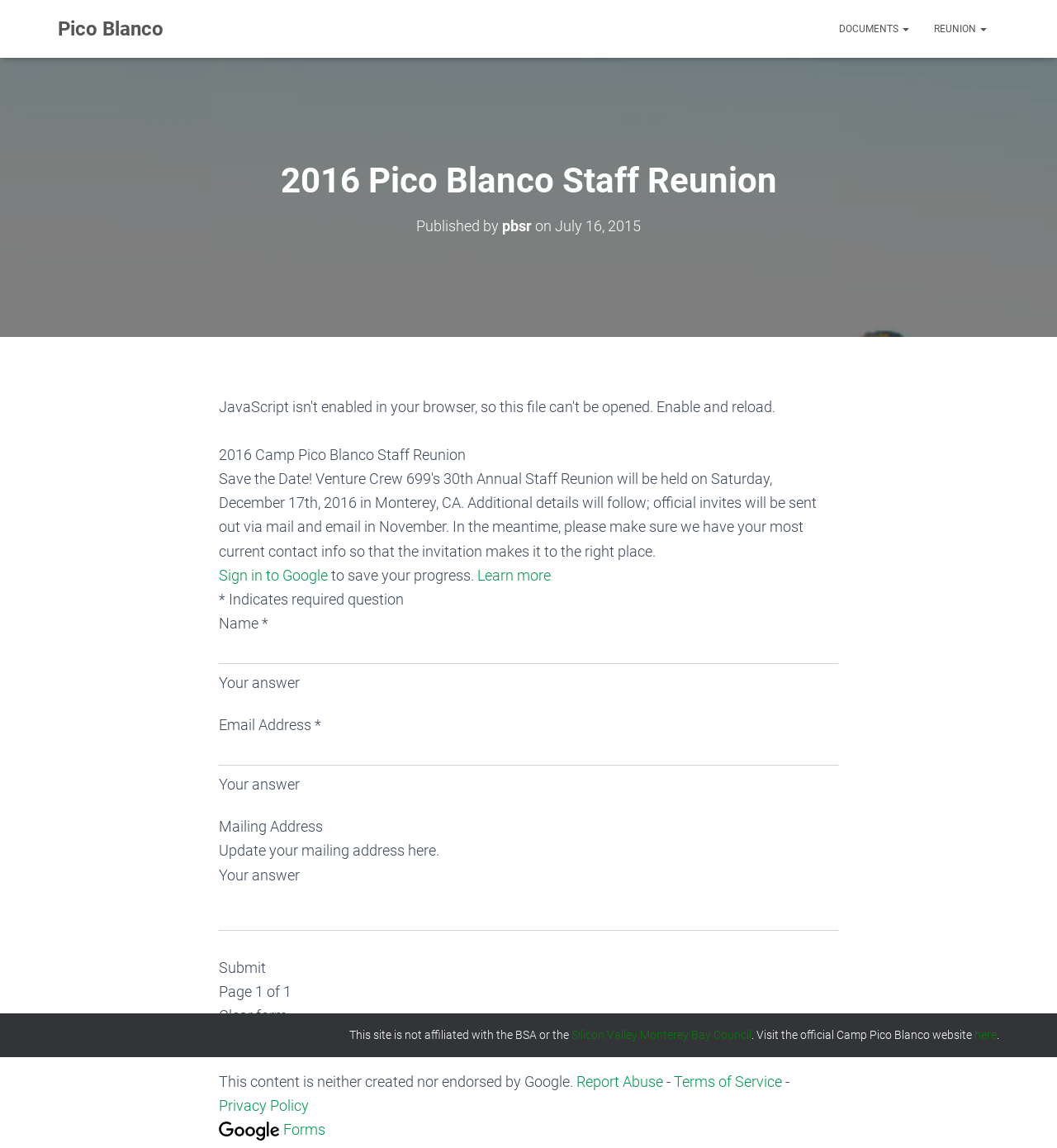Identify the bounding box coordinates for the element you need to click to achieve the following task: "Click the 'Report Abuse' link". The coordinates must be four float values ranging from 0 to 1, formatted as [left, top, right, bottom].

[0.545, 0.935, 0.627, 0.95]